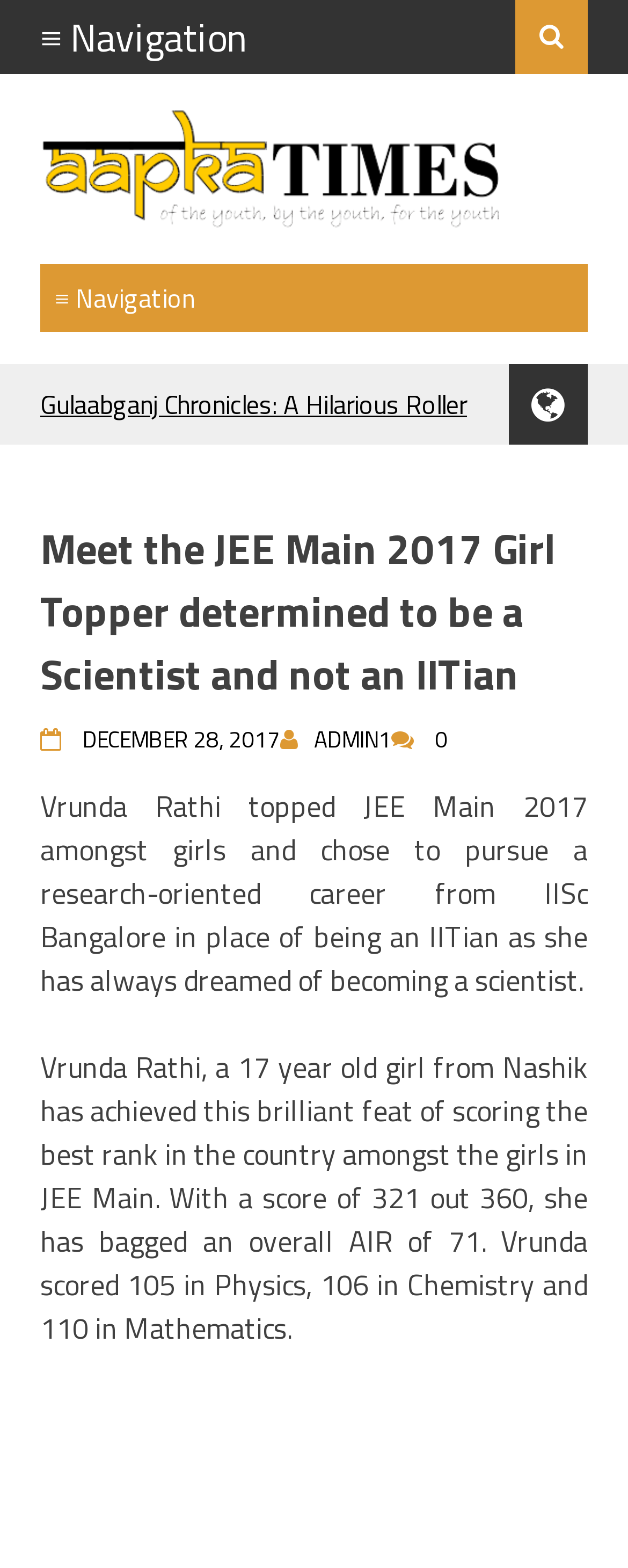Respond to the question below with a concise word or phrase:
How many links are on the webpage?

15